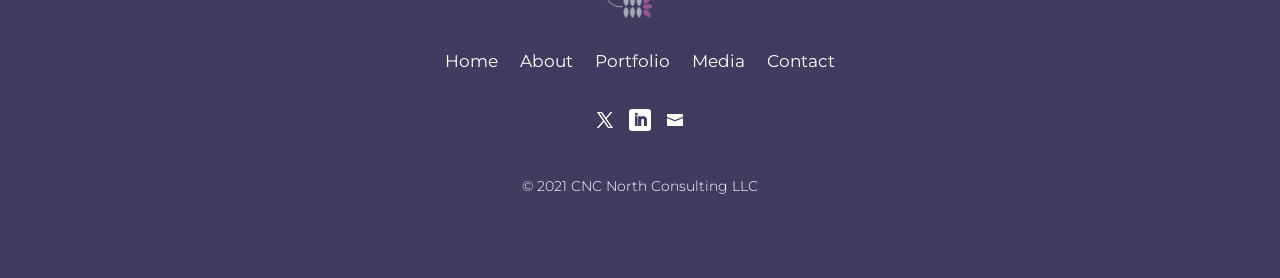Can you find the bounding box coordinates for the element that needs to be clicked to execute this instruction: "View Home page"? The coordinates should be given as four float numbers between 0 and 1, i.e., [left, top, right, bottom].

None